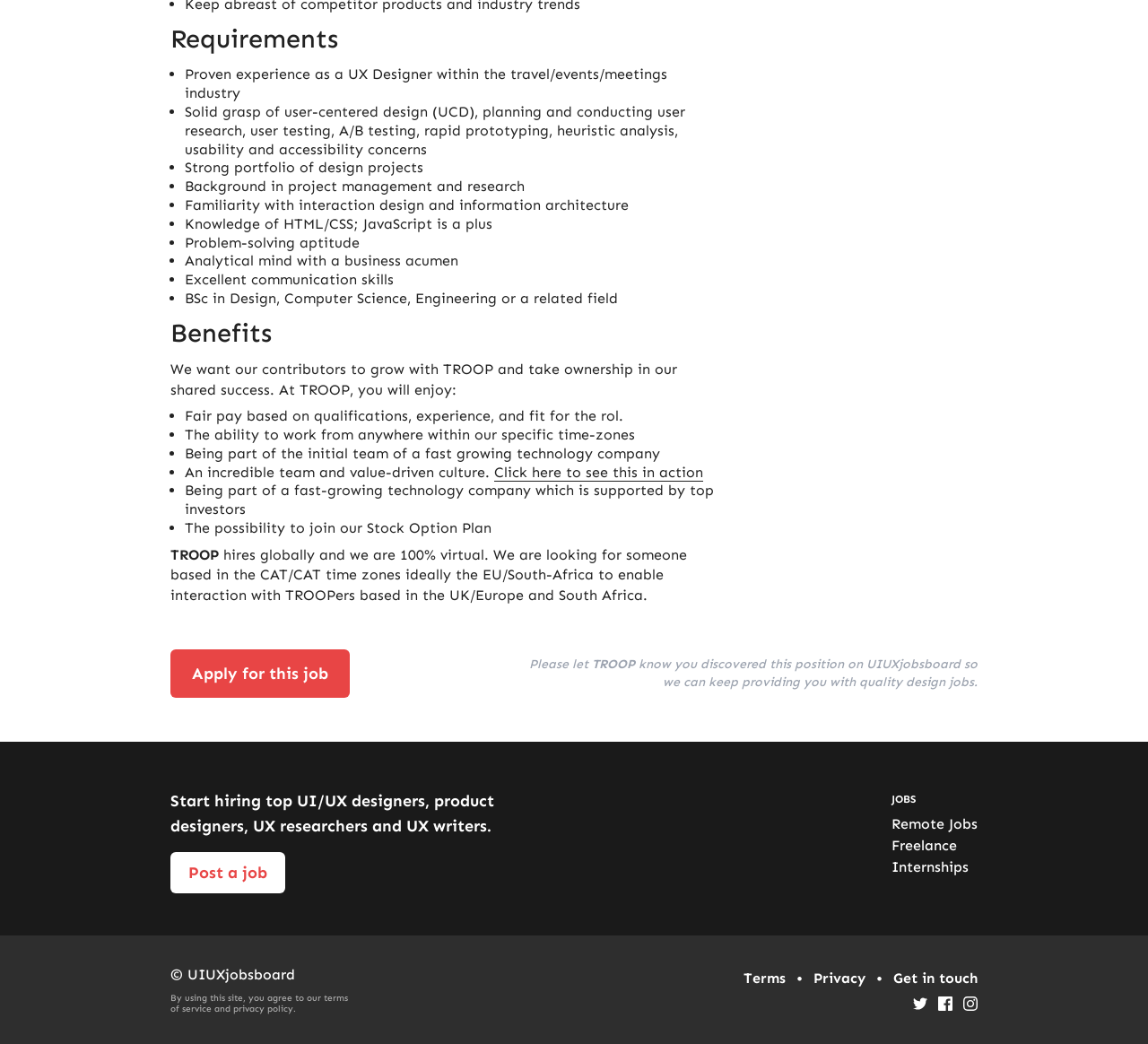What is the job title mentioned on the webpage?
Provide a fully detailed and comprehensive answer to the question.

The webpage mentions 'UX Designer' as the job title in the 'Requirements' section, which lists the necessary qualifications and experience for the job.